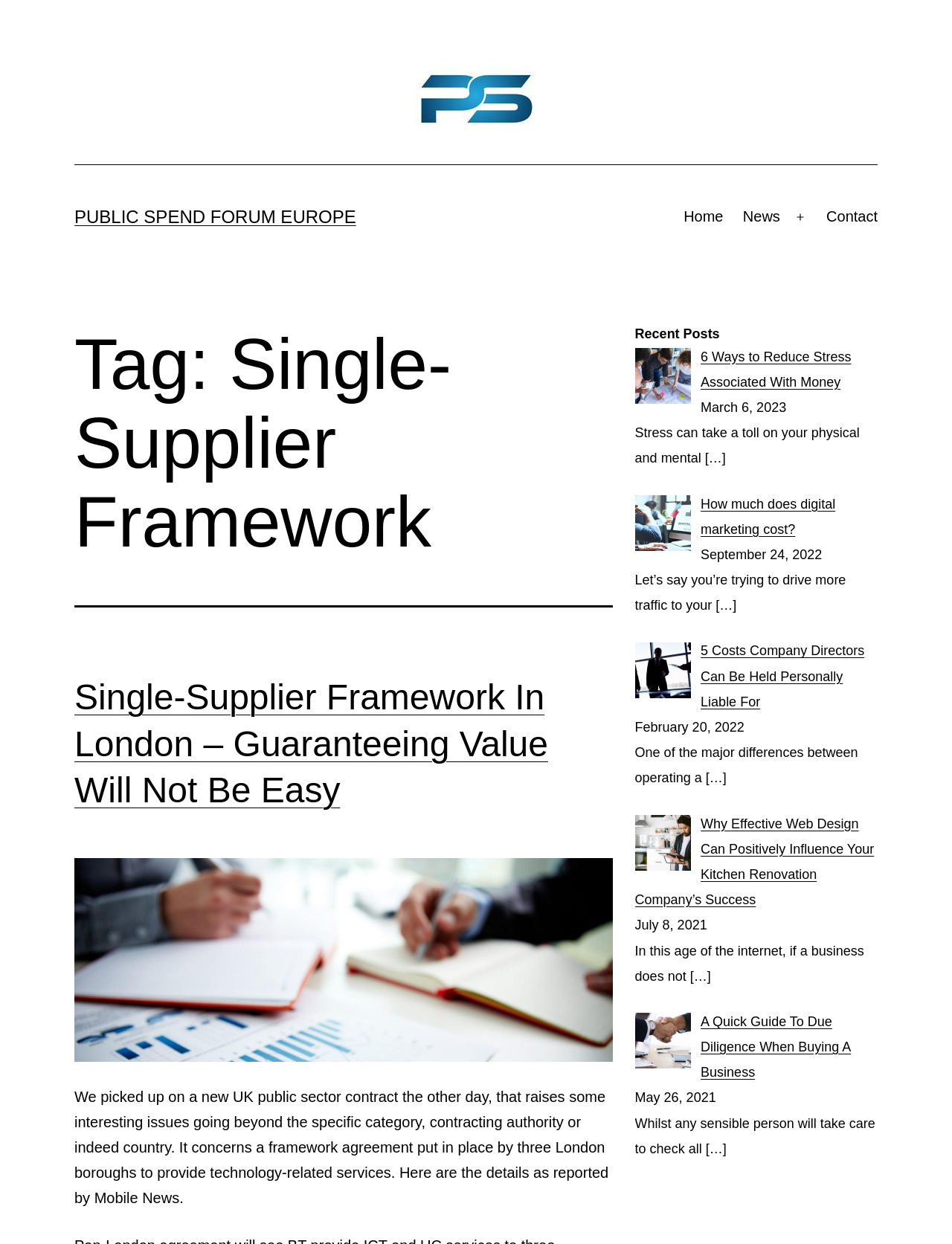Carefully examine the image and provide an in-depth answer to the question: How many recent posts are listed on the webpage?

I determined the answer by looking at the 'Recent Posts' section on the webpage. I counted the number of link elements with text that appears to be a post title, and found 5 such elements. This suggests that there are 5 recent posts listed on the webpage.